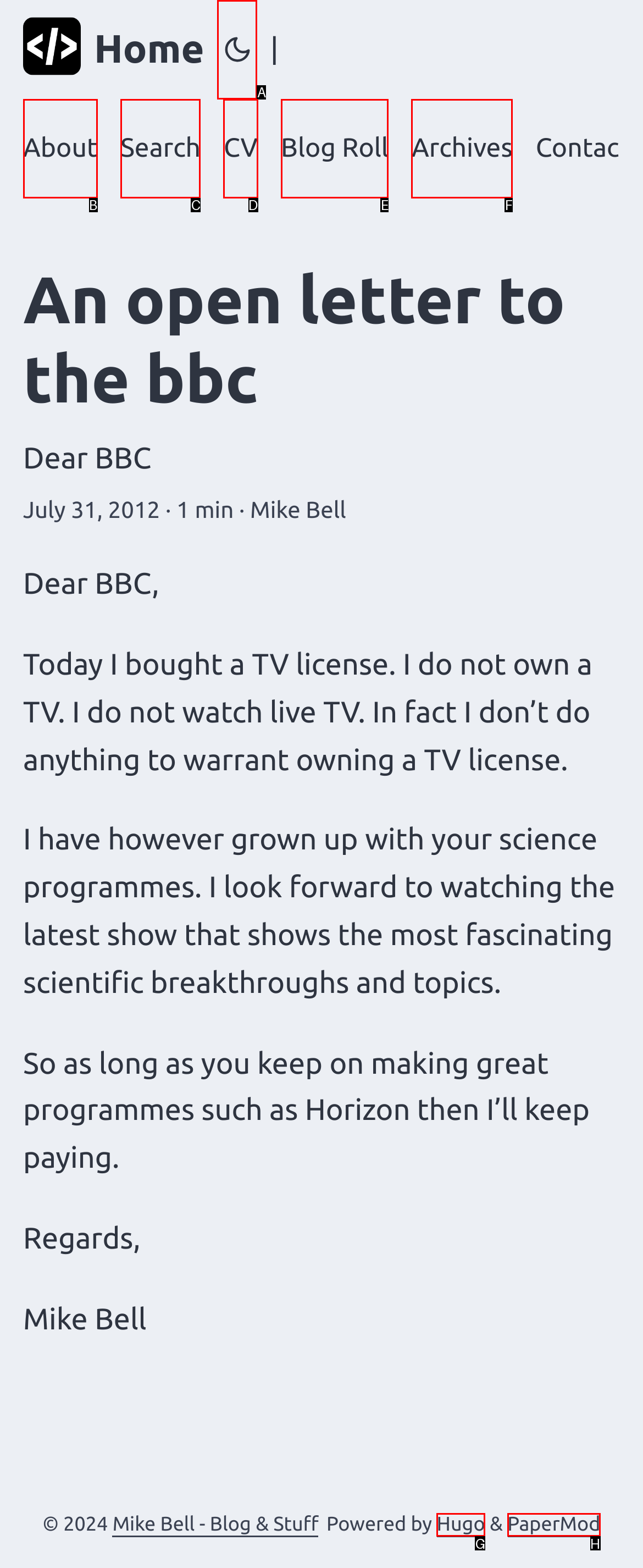Find the option that best fits the description: Blog Roll. Answer with the letter of the option.

E